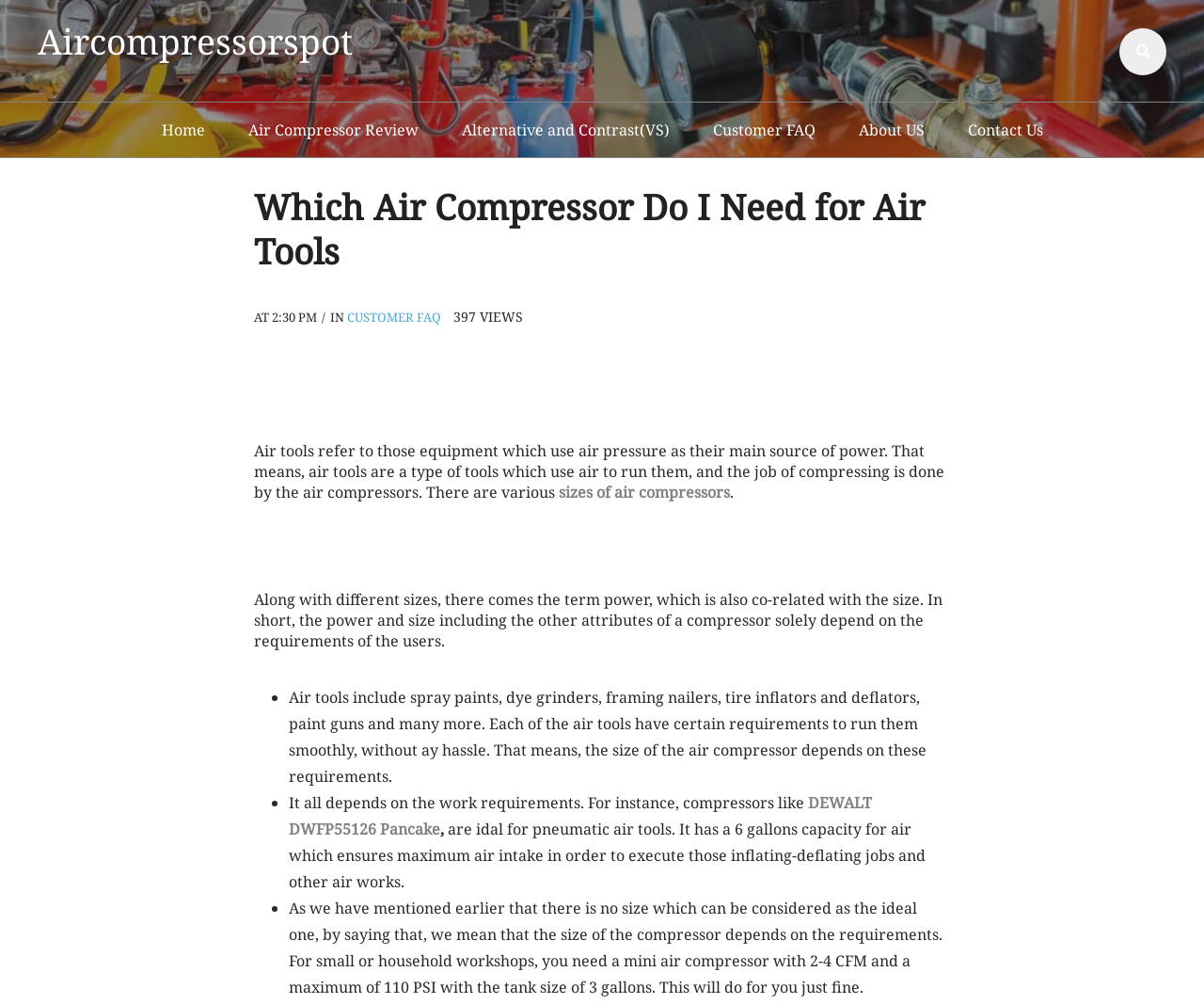Based on the element description Community & Education, identify the bounding box of the UI element in the given webpage screenshot. The coordinates should be in the format (top-left x, top-left y, bottom-right x, bottom-right y) and must be between 0 and 1.

None